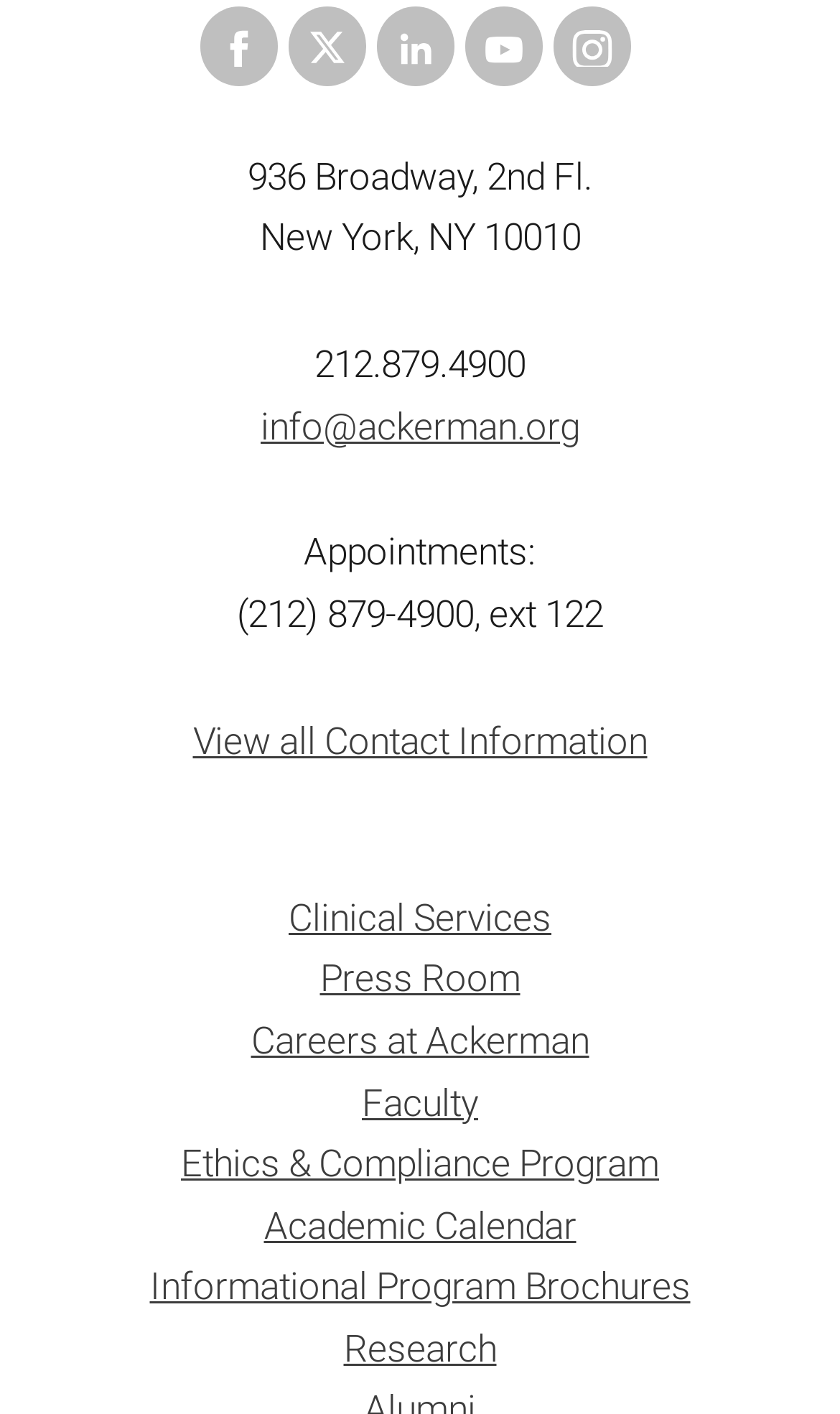Can you provide the bounding box coordinates for the element that should be clicked to implement the instruction: "Go to Clinical Services"?

[0.344, 0.634, 0.656, 0.664]